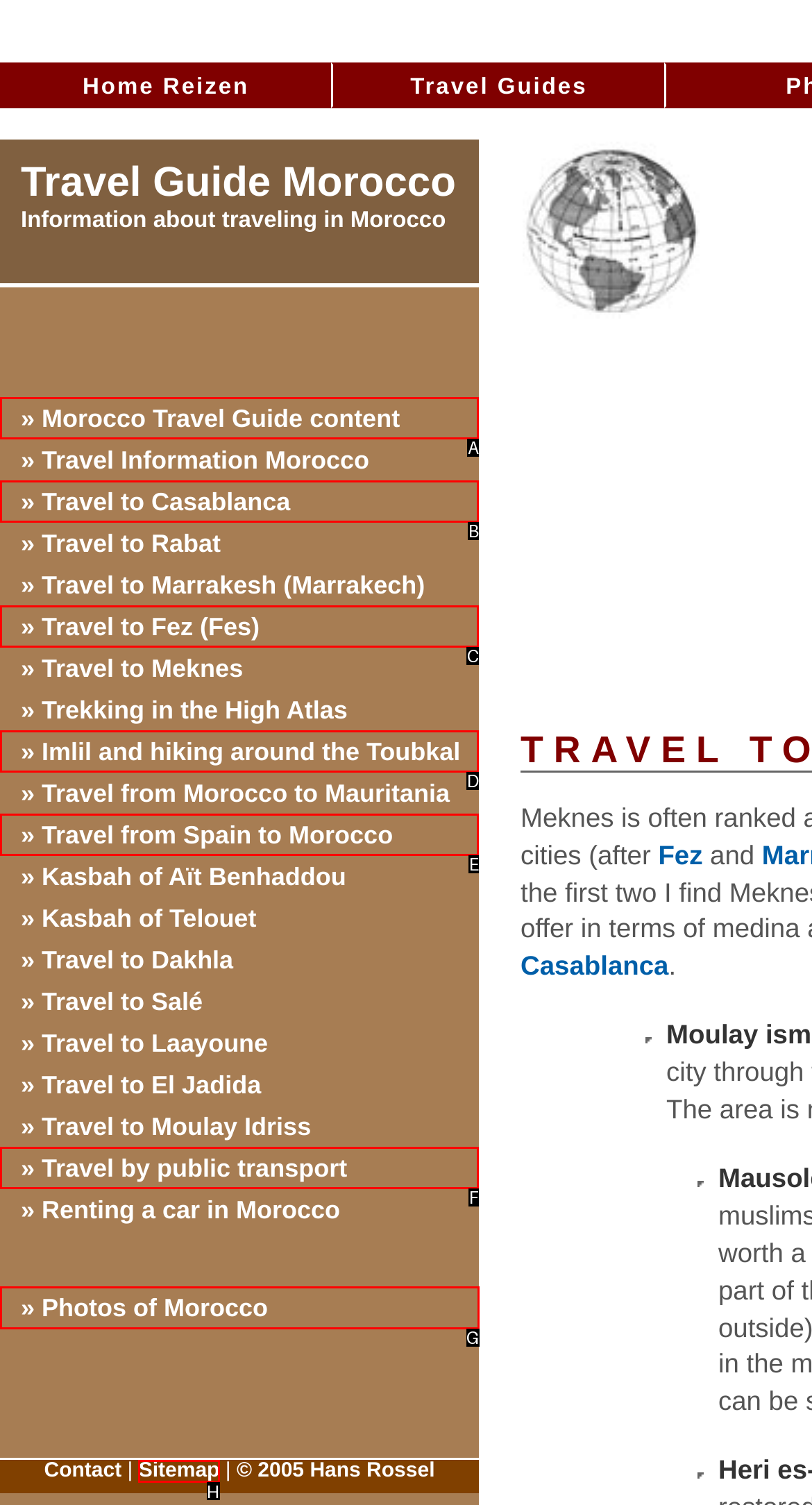To execute the task: View Photos of Morocco, which one of the highlighted HTML elements should be clicked? Answer with the option's letter from the choices provided.

G